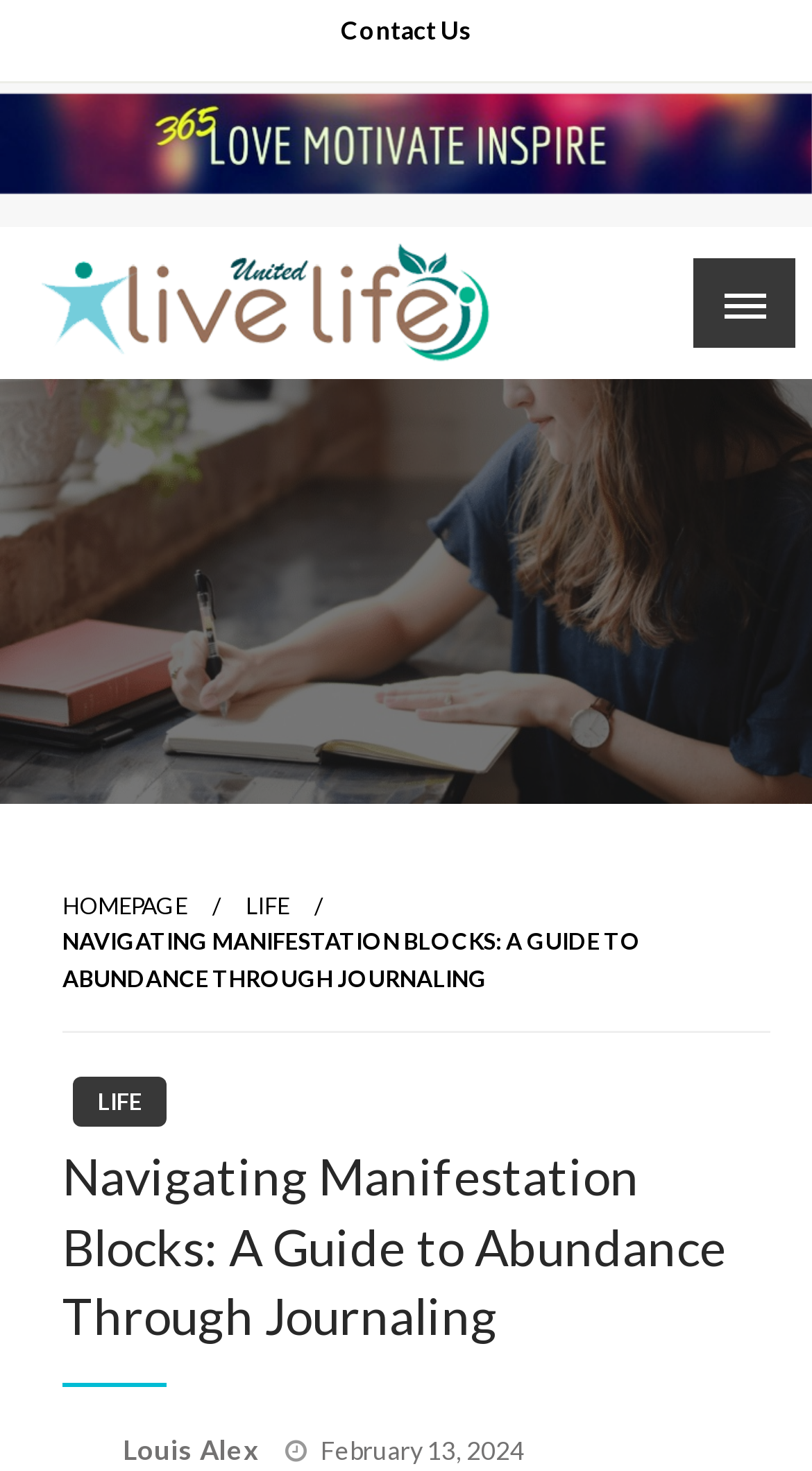Please answer the following question using a single word or phrase: 
What is the text of the strong element on the webpage?

Navigating Manifestation Blocks: A Guide to Abundance Through Journaling